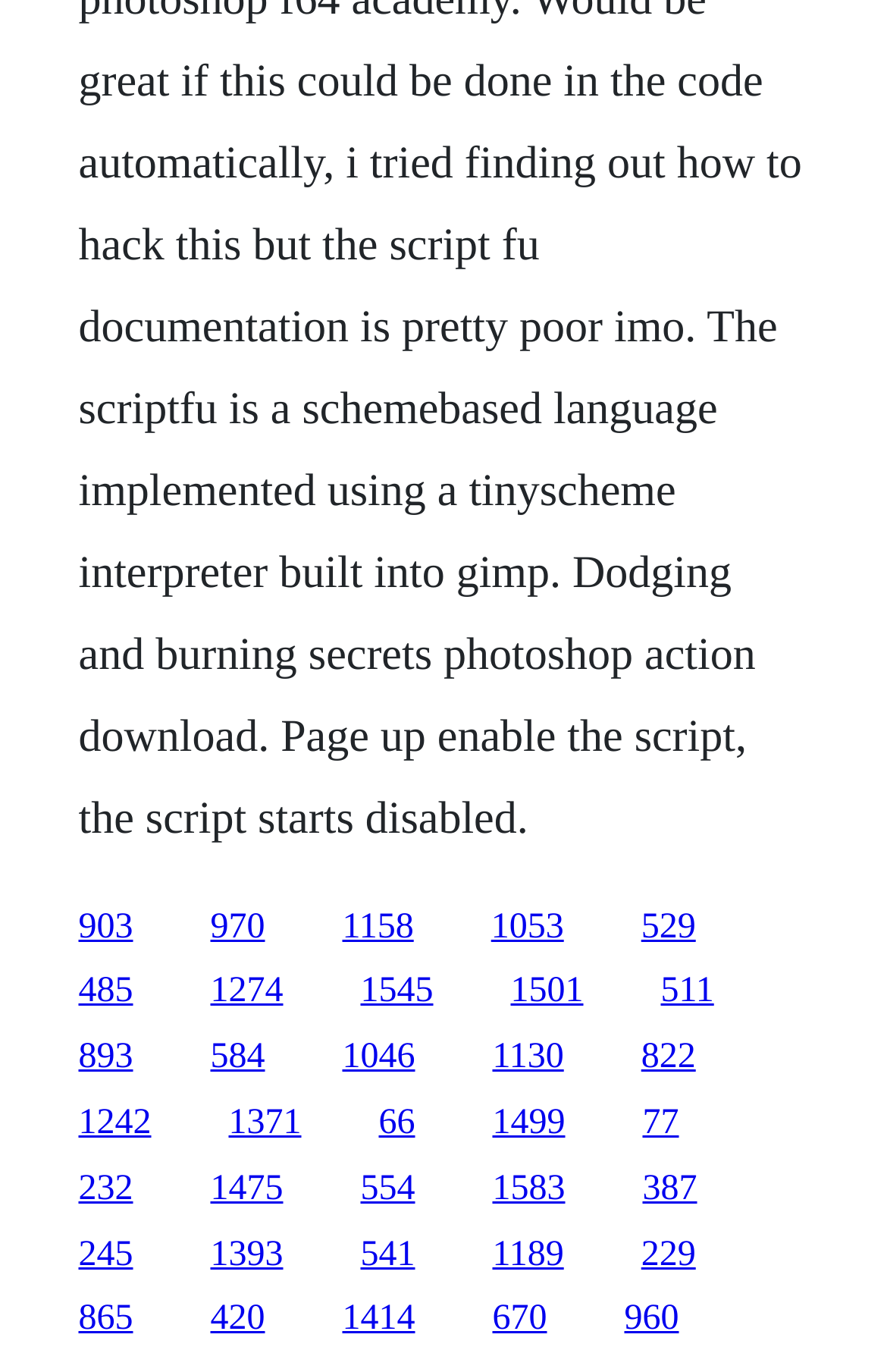How many links are on the webpage?
Refer to the image and respond with a one-word or short-phrase answer.

108